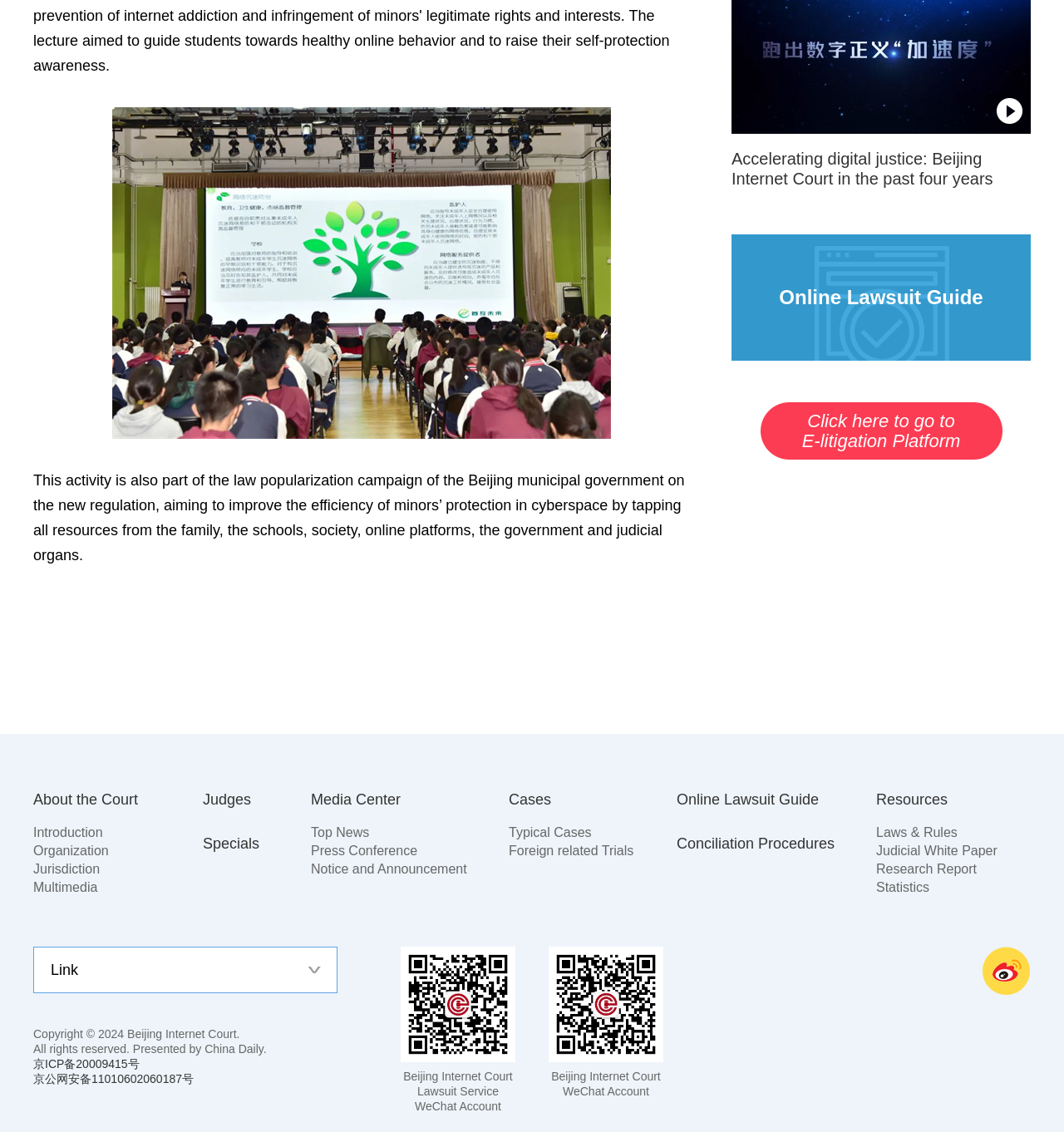Could you determine the bounding box coordinates of the clickable element to complete the instruction: "Click the link to Accelerating digital justice: Beijing Internet Court in the past four years"? Provide the coordinates as four float numbers between 0 and 1, i.e., [left, top, right, bottom].

[0.688, 0.131, 0.969, 0.167]